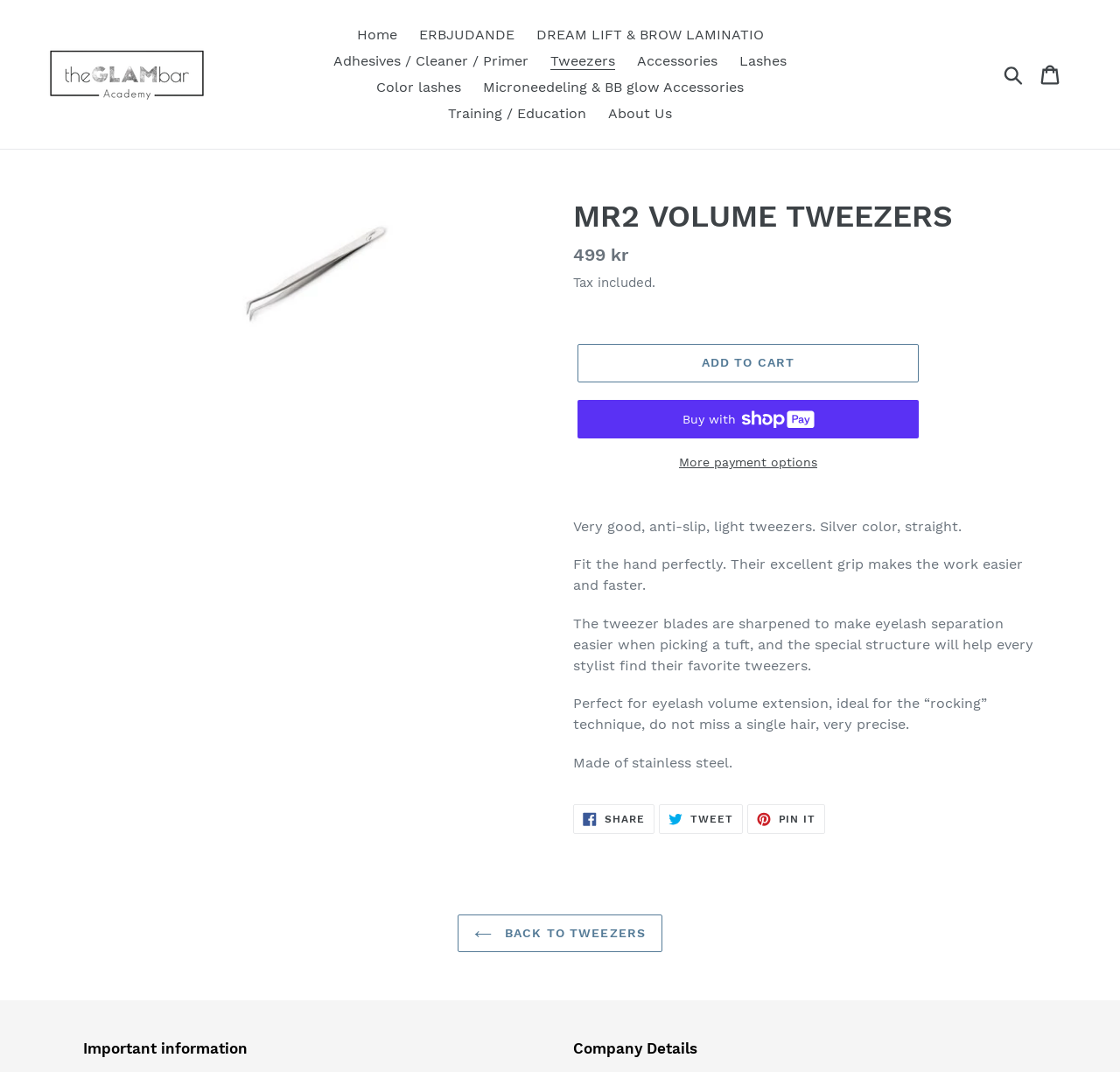Please find and report the bounding box coordinates of the element to click in order to perform the following action: "View 'Tweezers' products". The coordinates should be expressed as four float numbers between 0 and 1, in the format [left, top, right, bottom].

[0.484, 0.045, 0.557, 0.069]